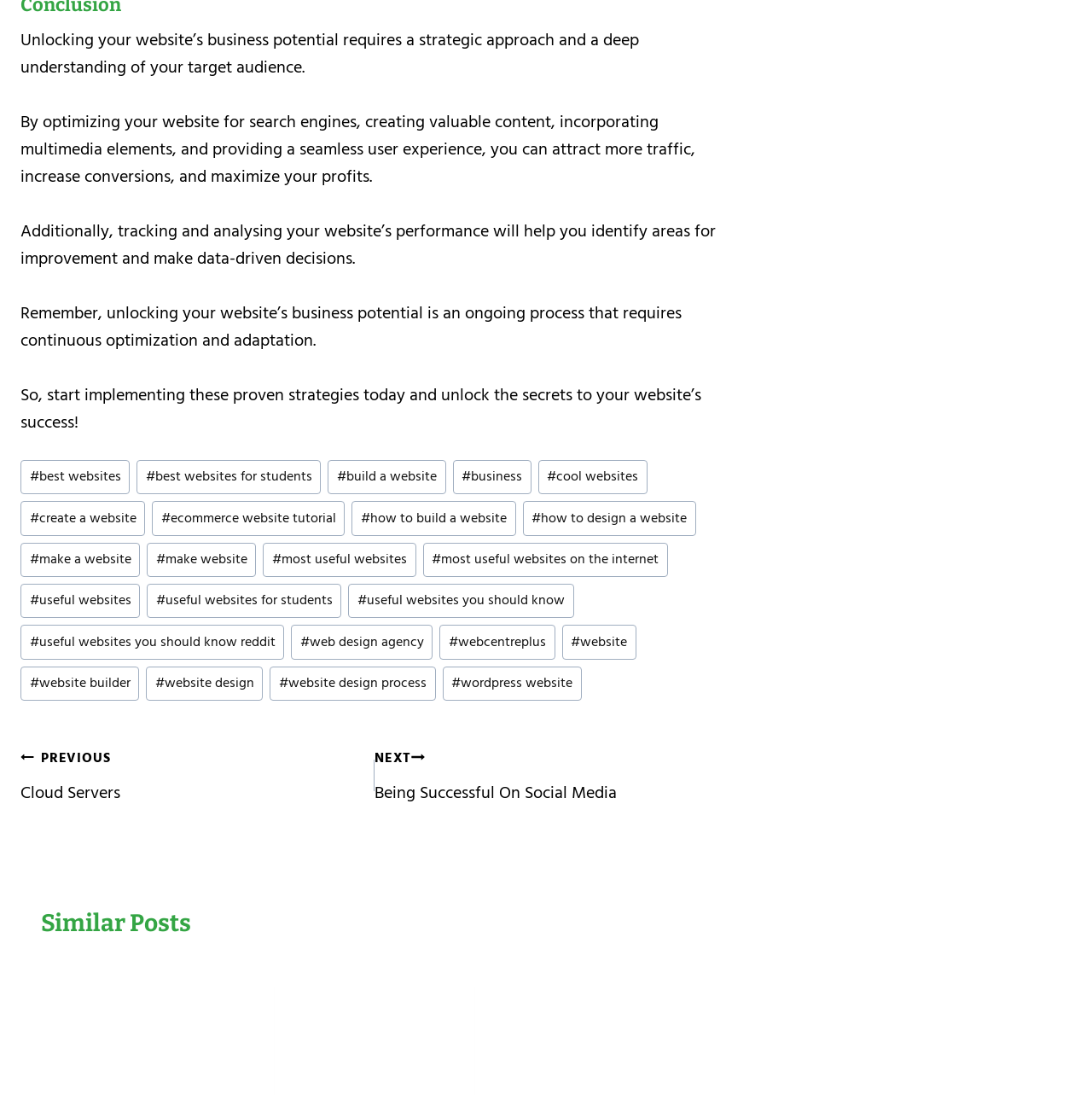Please specify the bounding box coordinates of the clickable section necessary to execute the following command: "Read the post about how to build a website".

[0.3, 0.42, 0.408, 0.451]